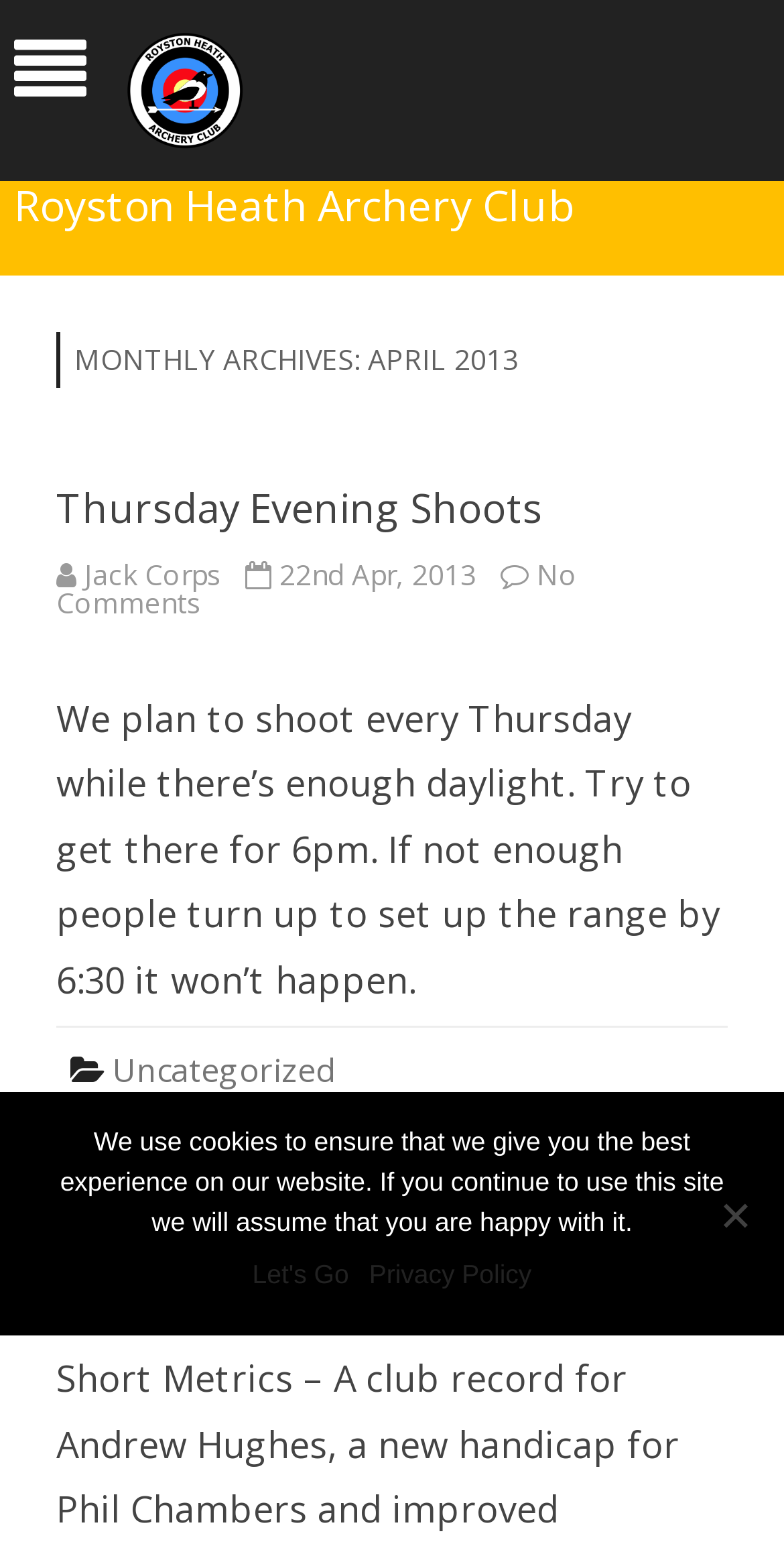Provide your answer in one word or a succinct phrase for the question: 
Who wrote the 'Club Target Day' article?

Jack Corps